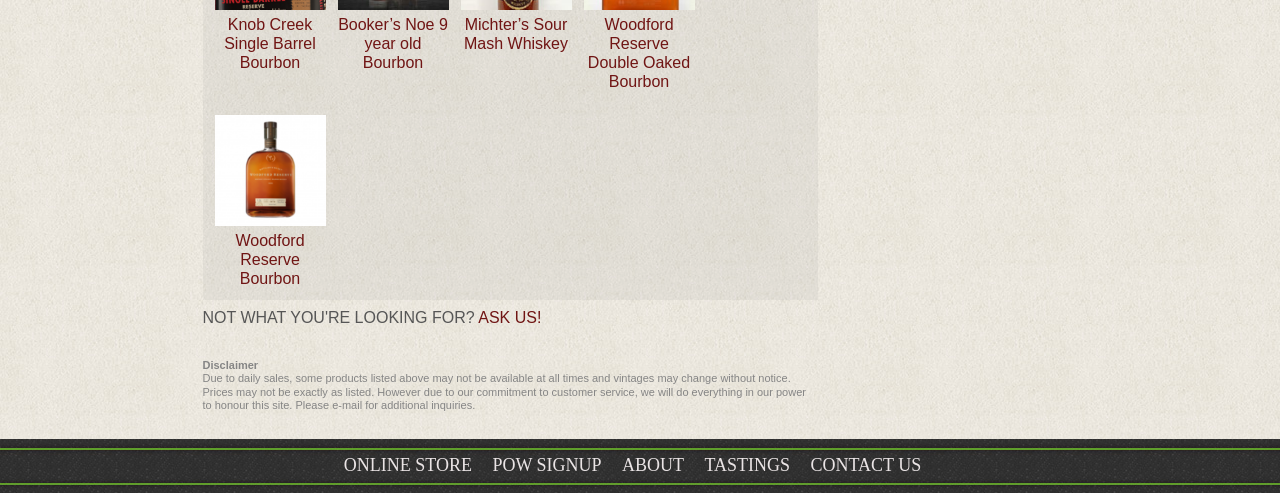Please identify the bounding box coordinates of the area that needs to be clicked to fulfill the following instruction: "Learn about the company."

[0.486, 0.923, 0.534, 0.964]